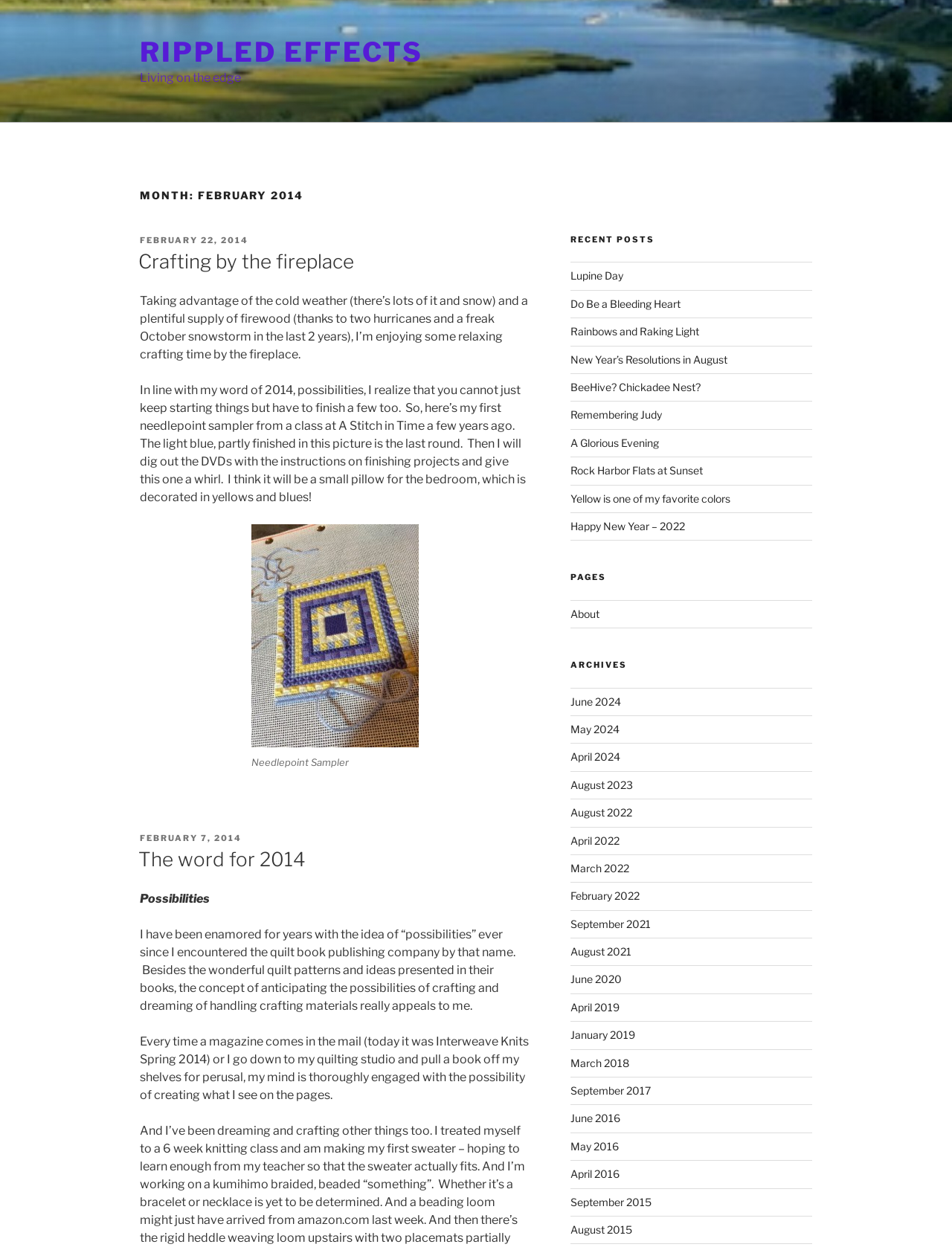Create a full and detailed caption for the entire webpage.

This webpage is a blog post from February 2014, titled "Rippled Effects". At the top, there is a link to "Skip to content" and an image with the same title as the webpage. Below the image, there is a heading "MONTH: FEBRUARY 2014" and an article section.

The article section is divided into two parts. The first part has a heading "Crafting by the fireplace" and a link with the same title. Below the heading, there is a paragraph of text describing the author's experience of crafting by the fireplace during the cold weather. The text also mentions the author's goal of finishing projects, and a needlepoint sampler is mentioned as an example.

Below the text, there is an image of the needlepoint sampler with a link to it. The image is accompanied by a figcaption. 

The second part of the article section has a heading "The word for 2014" and a link with the same title. Below the heading, there is a paragraph of text describing the author's fascination with the concept of "possibilities" and how it relates to crafting and dreaming. The text also mentions the author's experience of browsing through craft books and magazines.

To the right of the article section, there are three columns of links. The first column is titled "RECENT POSTS" and lists several links to other blog posts. The second column is titled "PAGES" and has a single link to an "About" page. The third column is titled "ARCHIVES" and lists several links to archived blog posts from different months and years.